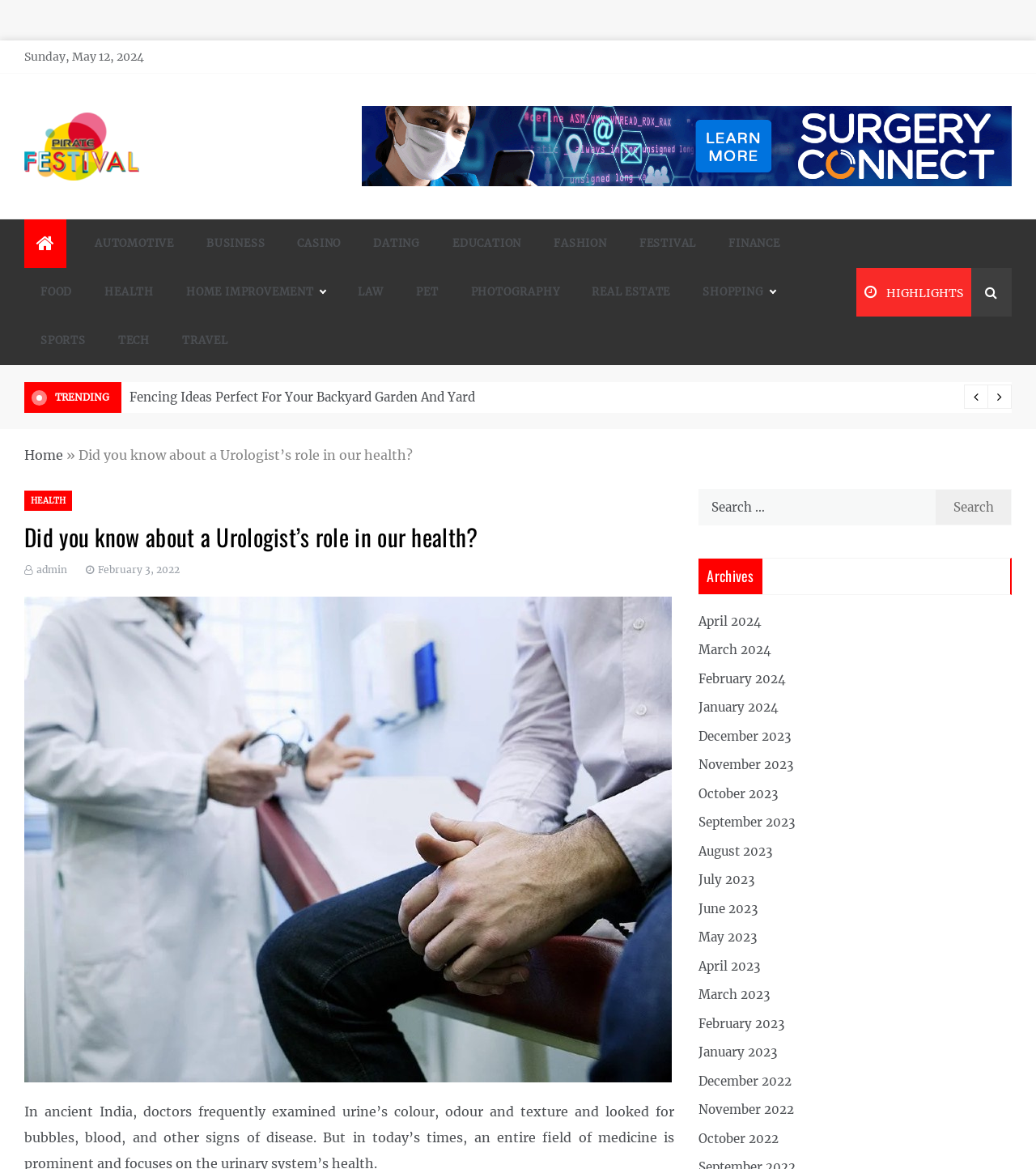Answer the following in one word or a short phrase: 
How many months are listed in the archives section?

17